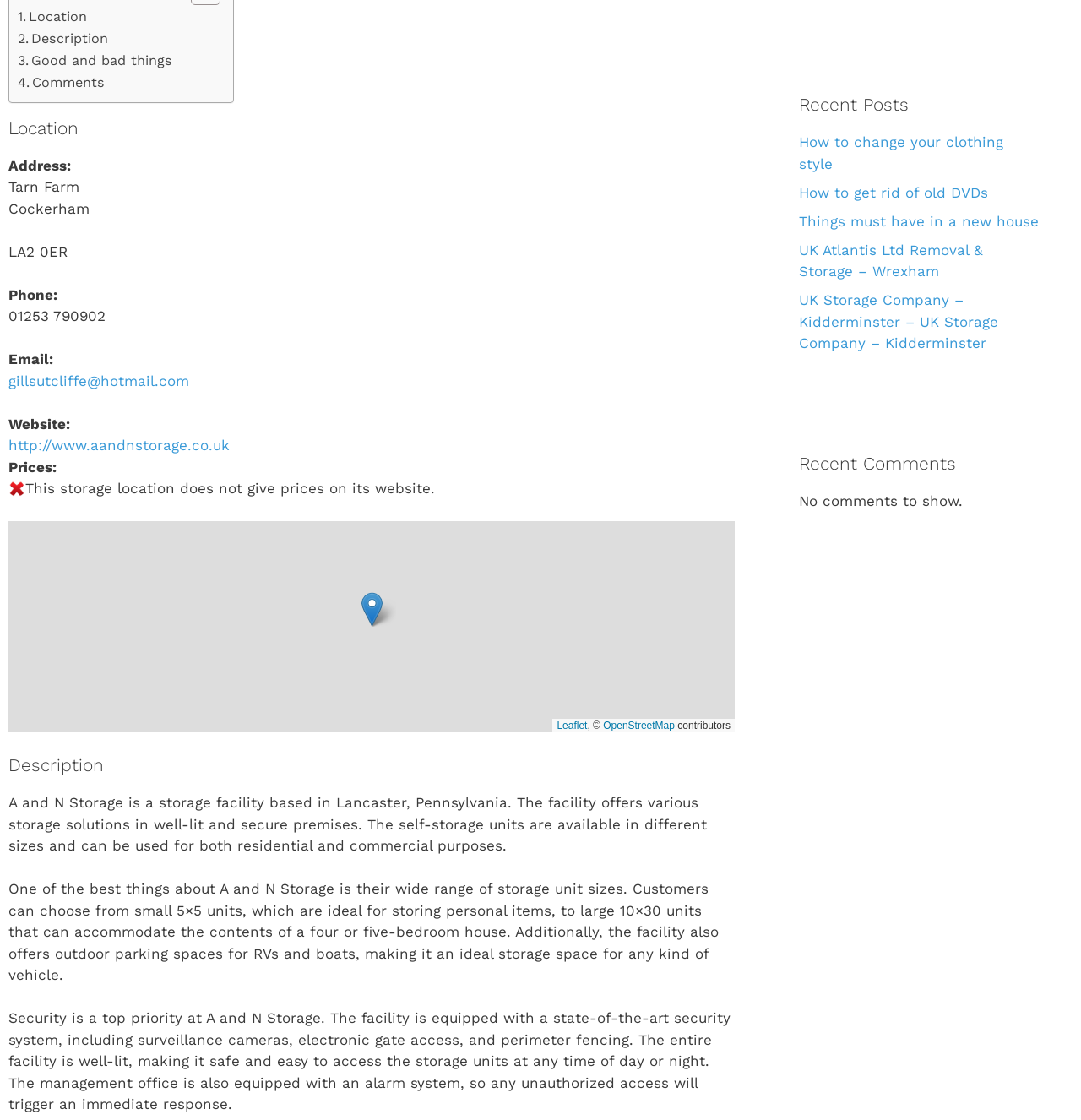Determine the bounding box coordinates for the UI element described. Format the coordinates as (top-left x, top-left y, bottom-right x, bottom-right y) and ensure all values are between 0 and 1. Element description: OpenStreetMap

[0.558, 0.642, 0.624, 0.653]